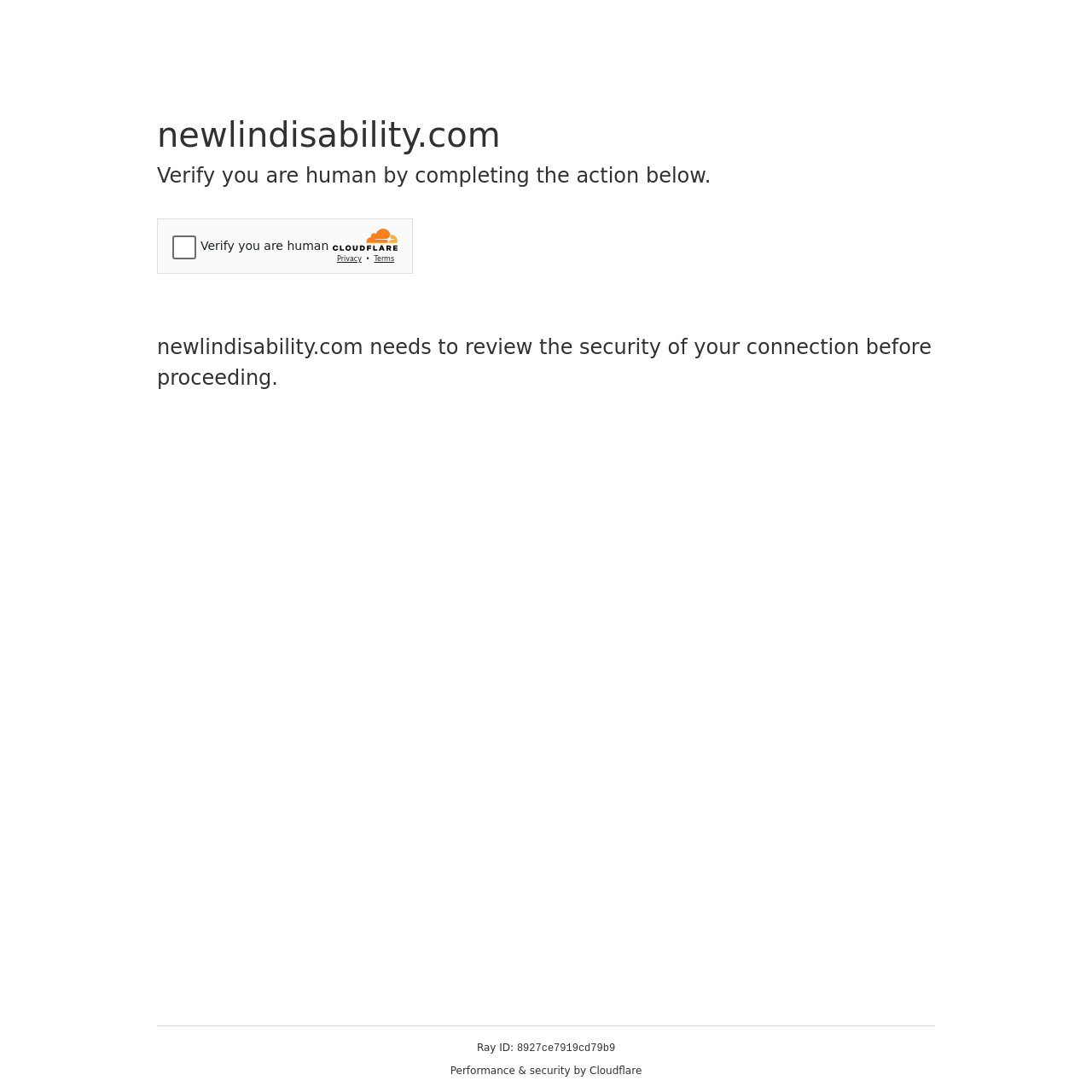Respond with a single word or phrase:
What is the website verifying?

human